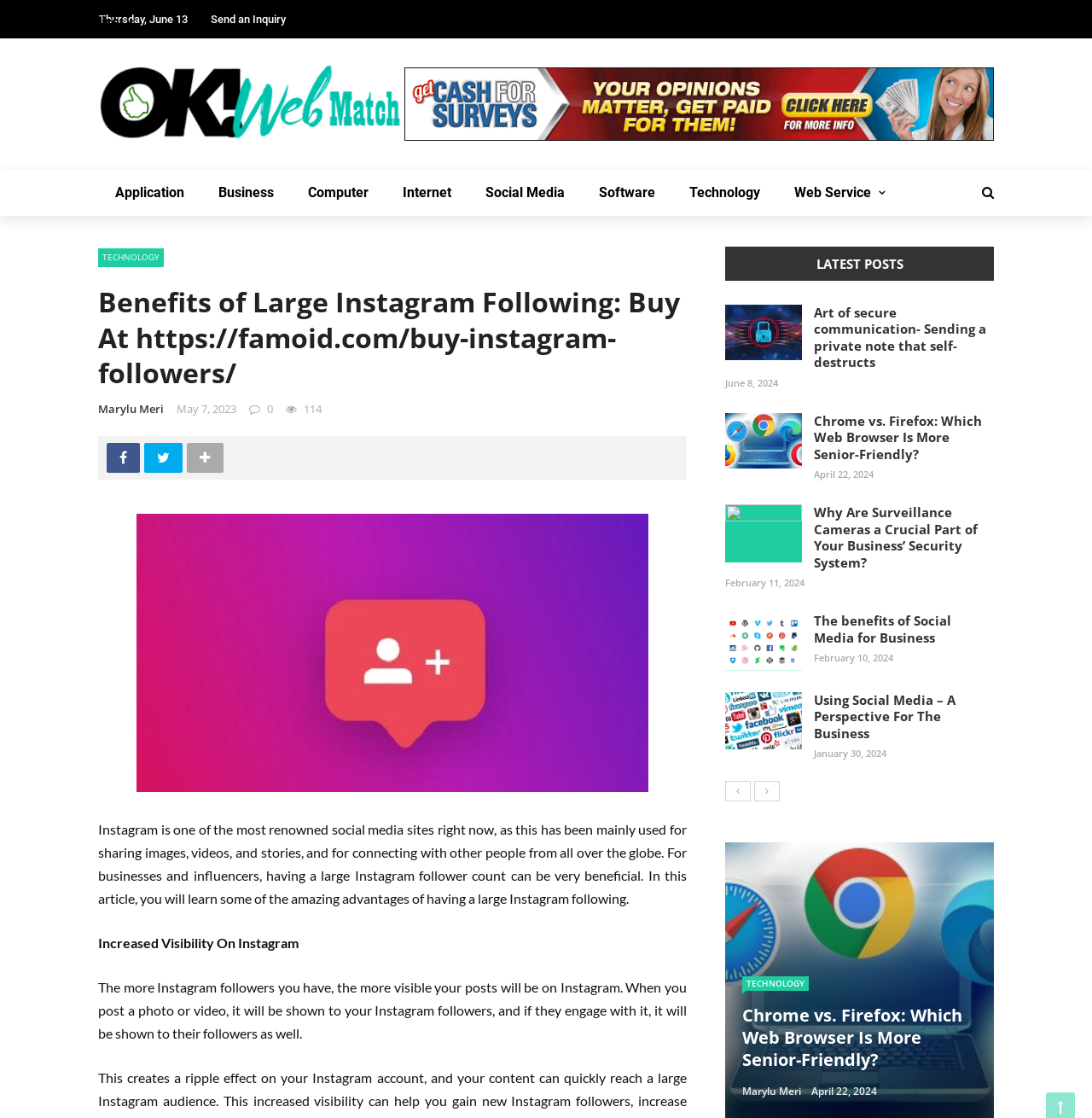Give a comprehensive overview of the webpage, including key elements.

This webpage appears to be a blog or article page focused on technology and social media. At the top, there is a logo and a navigation menu with links to various categories such as "Application", "Business", "Computer", and more. Below the navigation menu, there is a heading that reads "Benefits of Large Instagram Following: Buy At https://famoid.com/buy-instagram-followers/".

The main content of the page is divided into two sections. The left section contains a series of articles or blog posts, each with a heading, a brief summary, and a link to read more. The articles are dated and have a author name, "Marylu Meri", associated with them. The topics of the articles range from social media and technology to business and security.

The right section of the page contains a list of links to other articles or categories, organized into tables with headings such as "TECHNOLOGY", "BUSINESS", and more. Each table contains a list of links to related articles, along with the author name and date.

At the bottom of the page, there are links to navigate to previous and next pages of articles. There is also a social media section with links to Facebook and Twitter.

Throughout the page, there are various icons and graphics, including a logo, navigation icons, and social media icons. The overall layout is organized and easy to navigate, with clear headings and concise summaries of the articles.